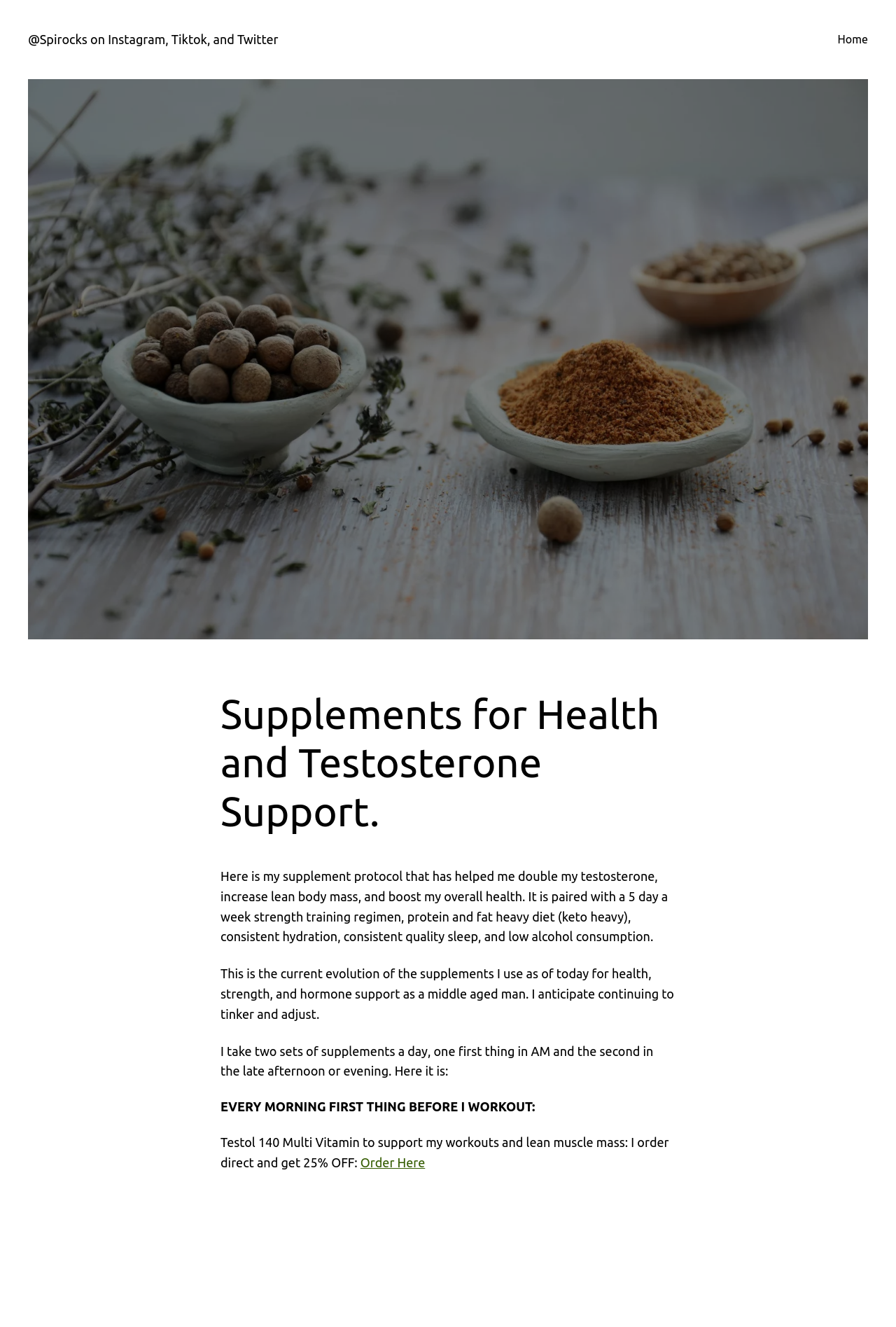Please find the bounding box for the following UI element description. Provide the coordinates in (top-left x, top-left y, bottom-right x, bottom-right y) format, with values between 0 and 1: petitions.number10.gov.uk/bringbackbr

None